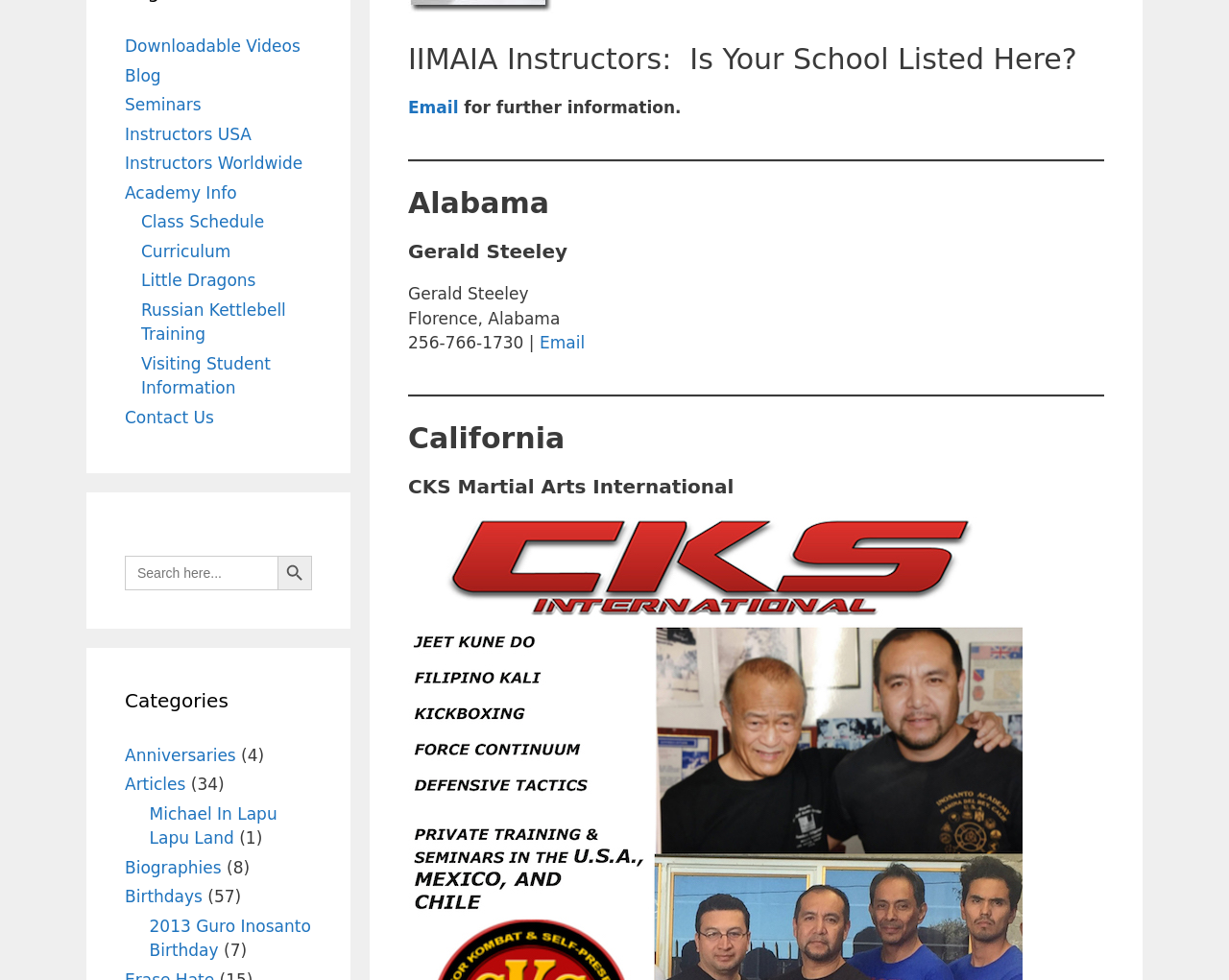Please determine the bounding box of the UI element that matches this description: Birthdays. The coordinates should be given as (top-left x, top-left y, bottom-right x, bottom-right y), with all values between 0 and 1.

[0.102, 0.905, 0.165, 0.925]